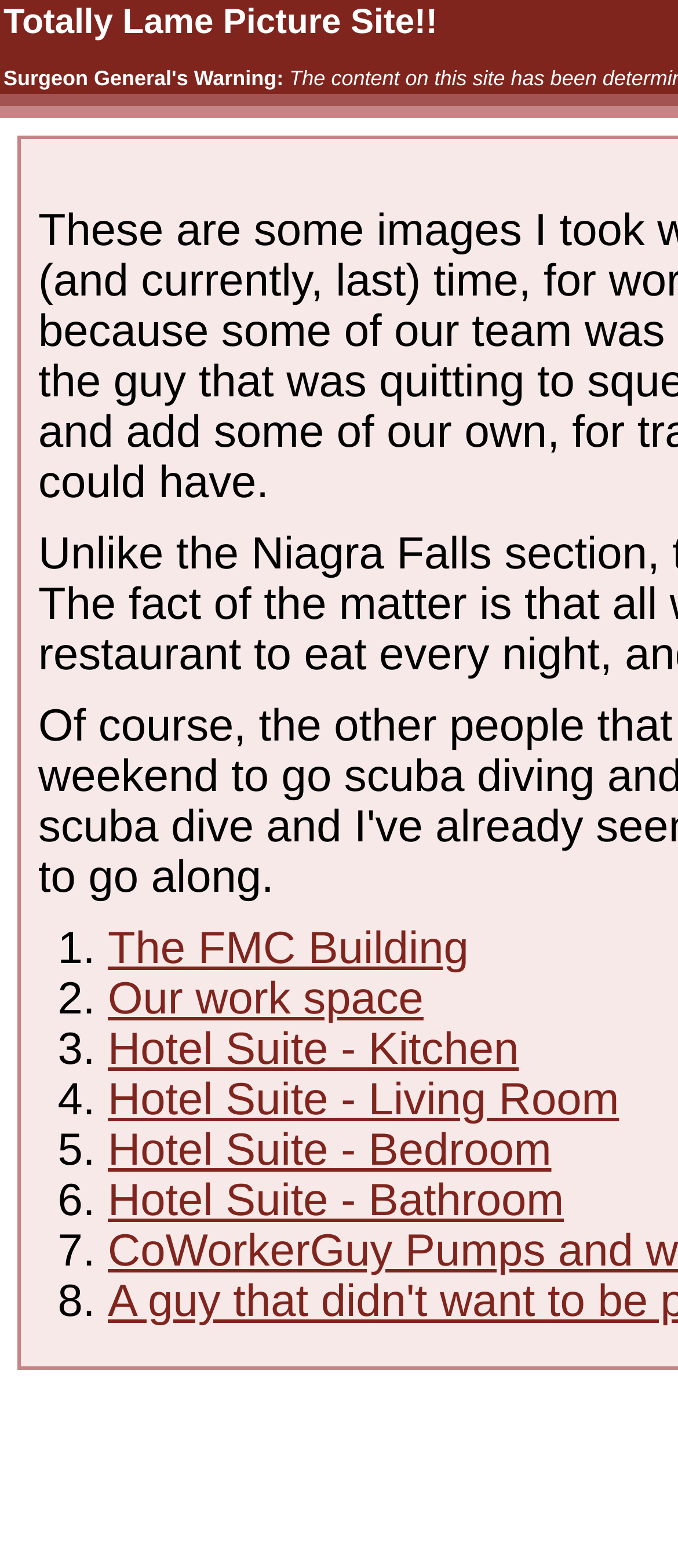Respond with a single word or phrase for the following question: 
Are the links on the webpage numbered?

Yes